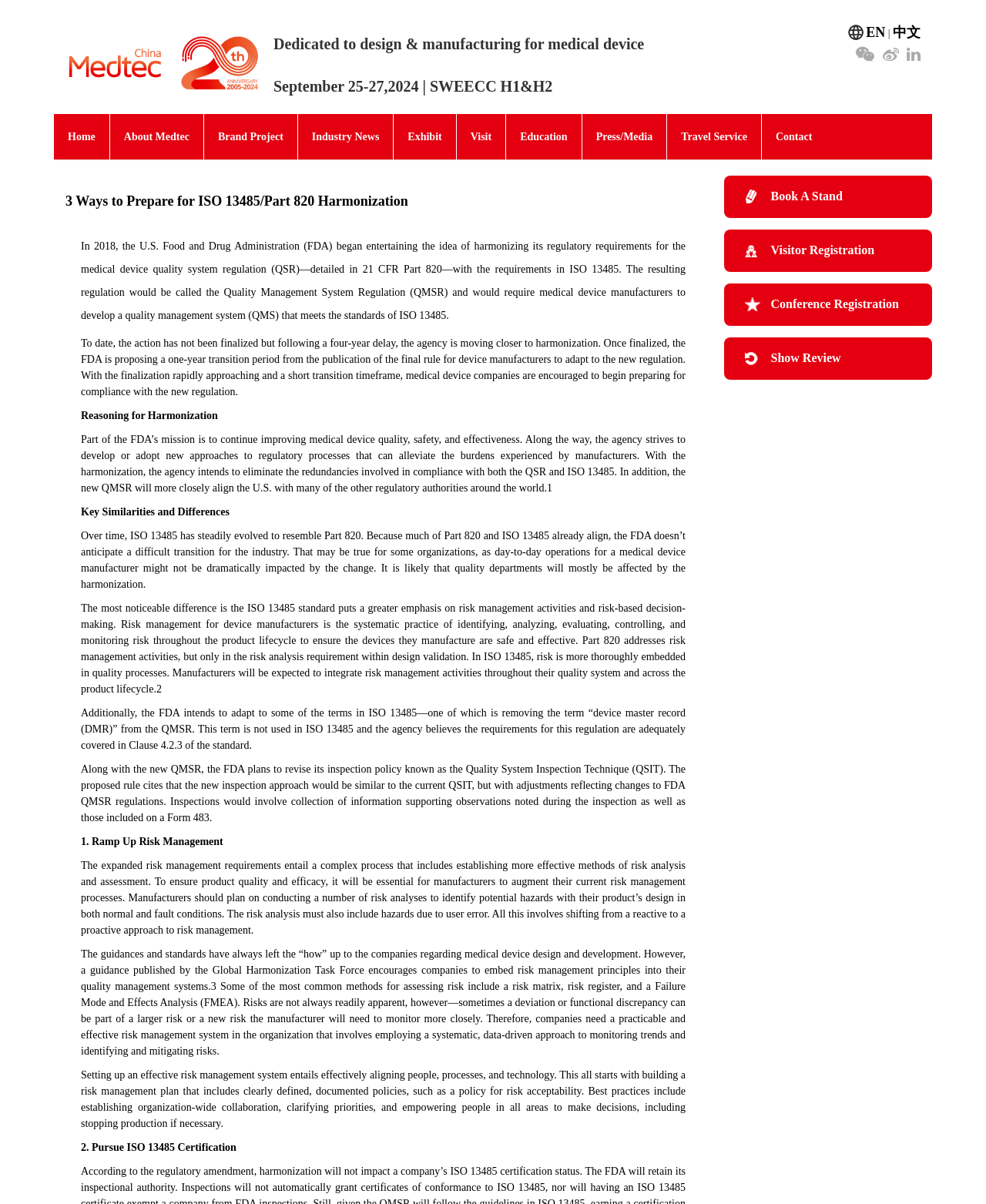Write an exhaustive caption that covers the webpage's main aspects.

The webpage is about Medtec China 2024, a medical device design and manufacturing exhibition. At the top, there is a heading in Chinese characters, "国际医疗器械设计与制造技术展览会", which is also an image and a link. Below it, there is a brief description of the event, "Dedicated to design & manufacturing for medical device" and the dates "September 25-27, 2024 | SWEECC H1&H2".

On the top-right corner, there are language options, with "EN" and "中文" links, and a small image. Below the language options, there is a navigation menu with links to "Home", "About Medtec", "Brand Project", "Industry News", "Exhibit", "Visit", "Education", "Press/Media", "Travel Service", and "Contact".

The main content of the webpage is an article titled "3 Ways to Prepare for ISO 13485/Part 820 Harmonization". The article discusses the harmonization of regulatory requirements for medical device quality system regulation and provides guidance on how medical device manufacturers can prepare for compliance with the new regulation. The article is divided into sections, including "Reasoning for Harmonization", "Key Similarities and Differences", and "3 Ways to Prepare", with subheadings and paragraphs of text.

On the right side of the webpage, there are several links, including "Book A Stand", "Visitor Registration", "Conference Registration", and "Show Review". These links are likely related to the Medtec China 2024 exhibition.